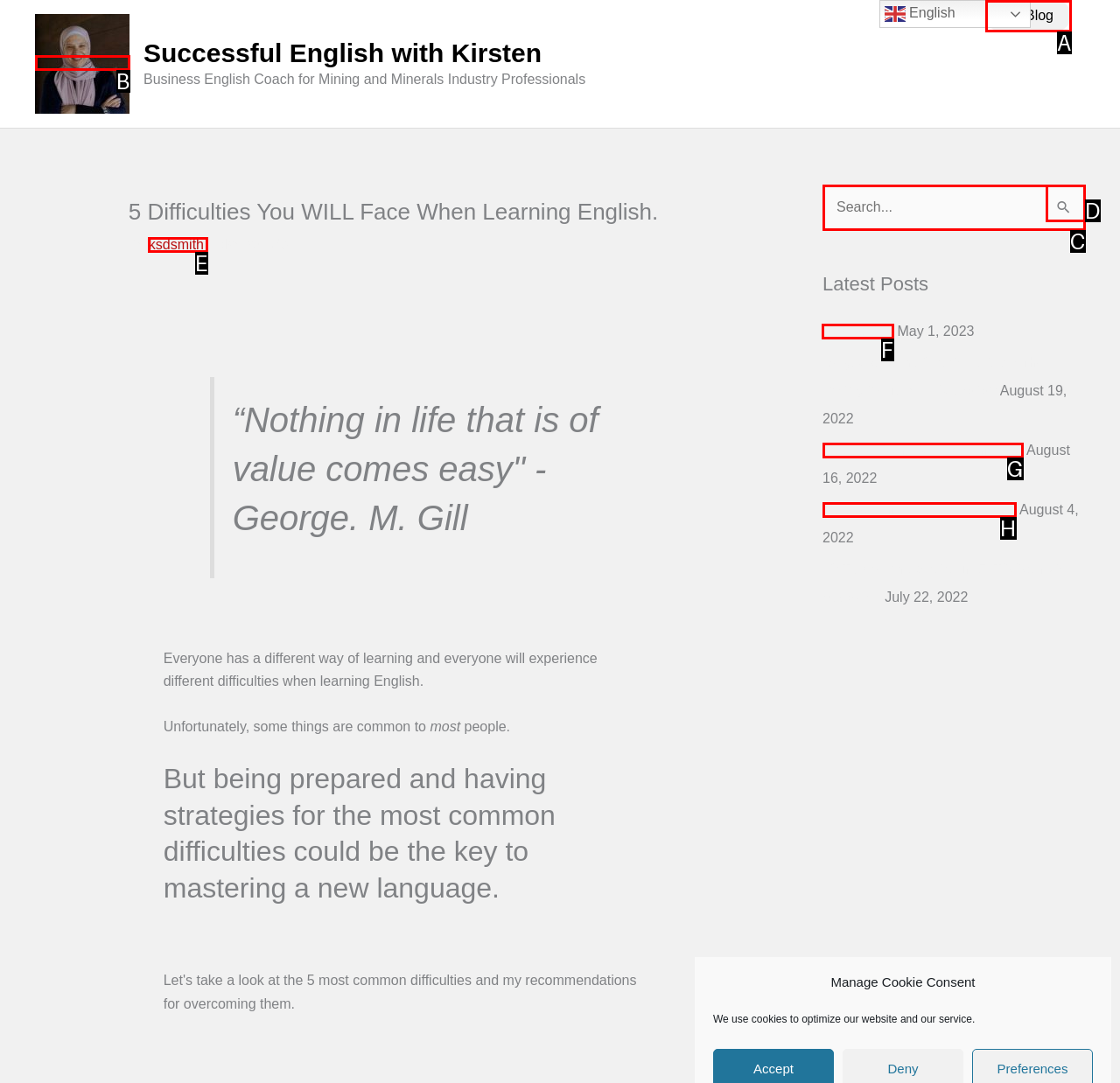Out of the given choices, which letter corresponds to the UI element required to Read the latest post 'Post #1051'? Answer with the letter.

F